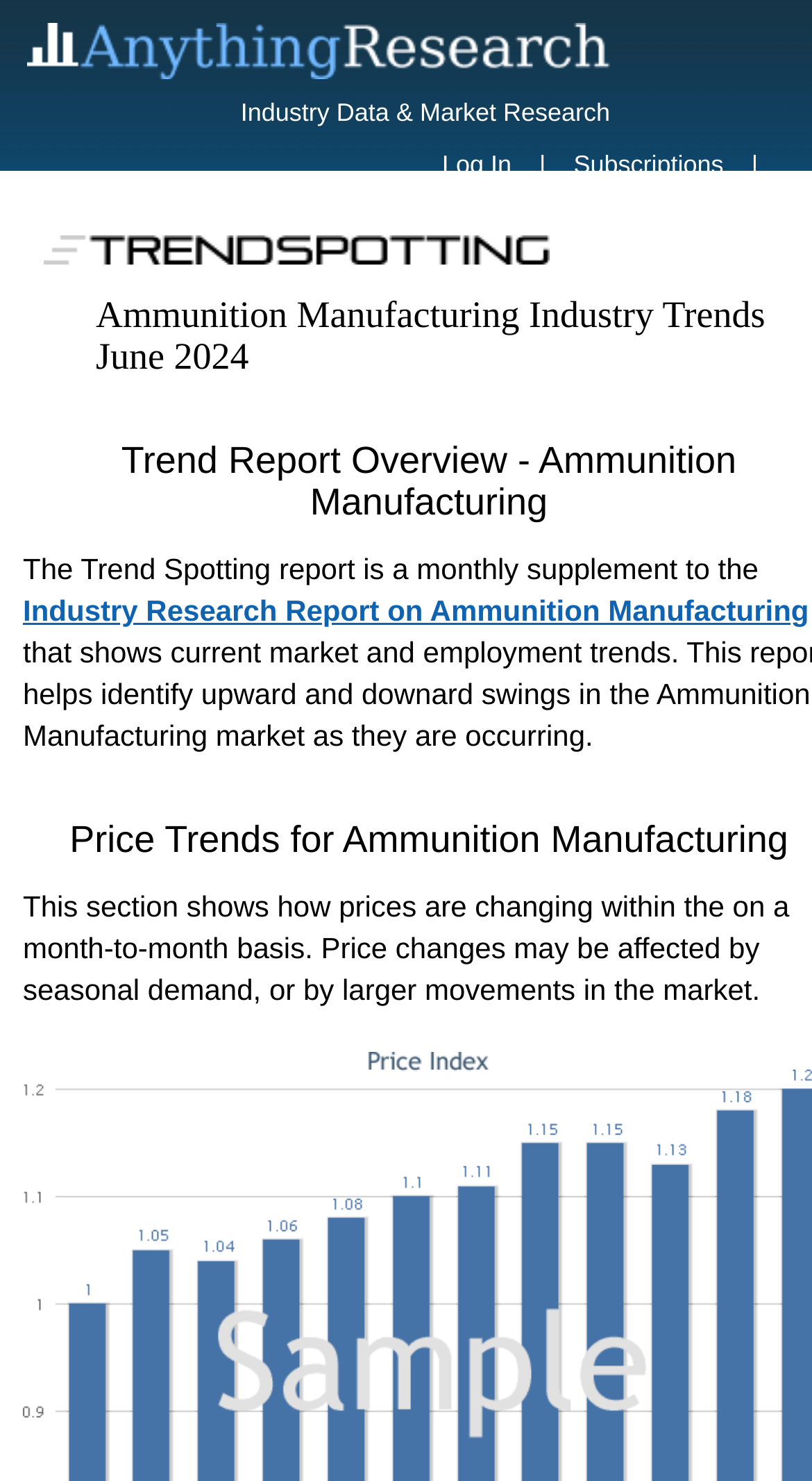Pinpoint the bounding box coordinates of the clickable element needed to complete the instruction: "read the Industry Research Report on Ammunition Manufacturing". The coordinates should be provided as four float numbers between 0 and 1: [left, top, right, bottom].

[0.028, 0.401, 0.996, 0.423]